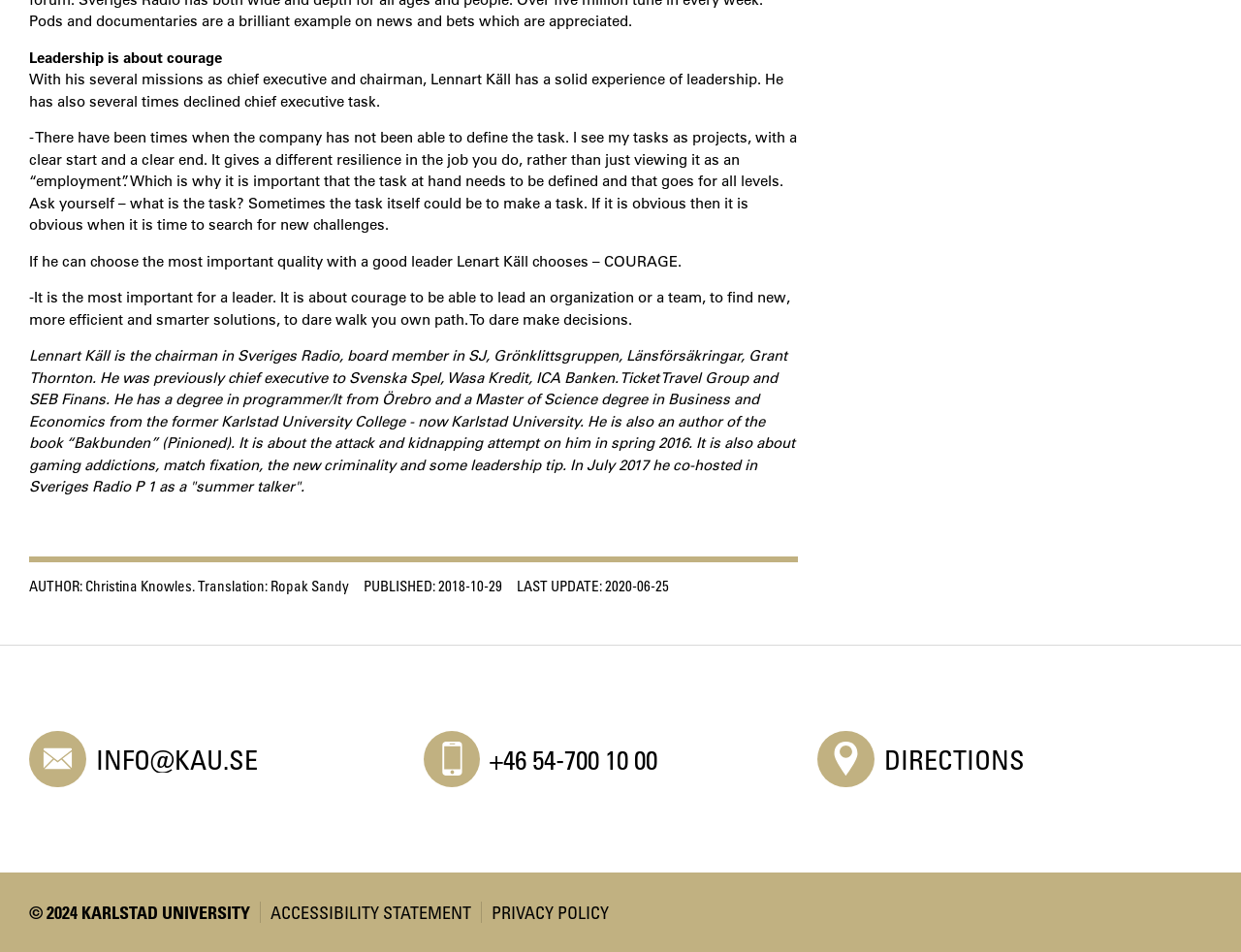What is Lennart Käll's current position? Examine the screenshot and reply using just one word or a brief phrase.

Chairman in Sveriges Radio